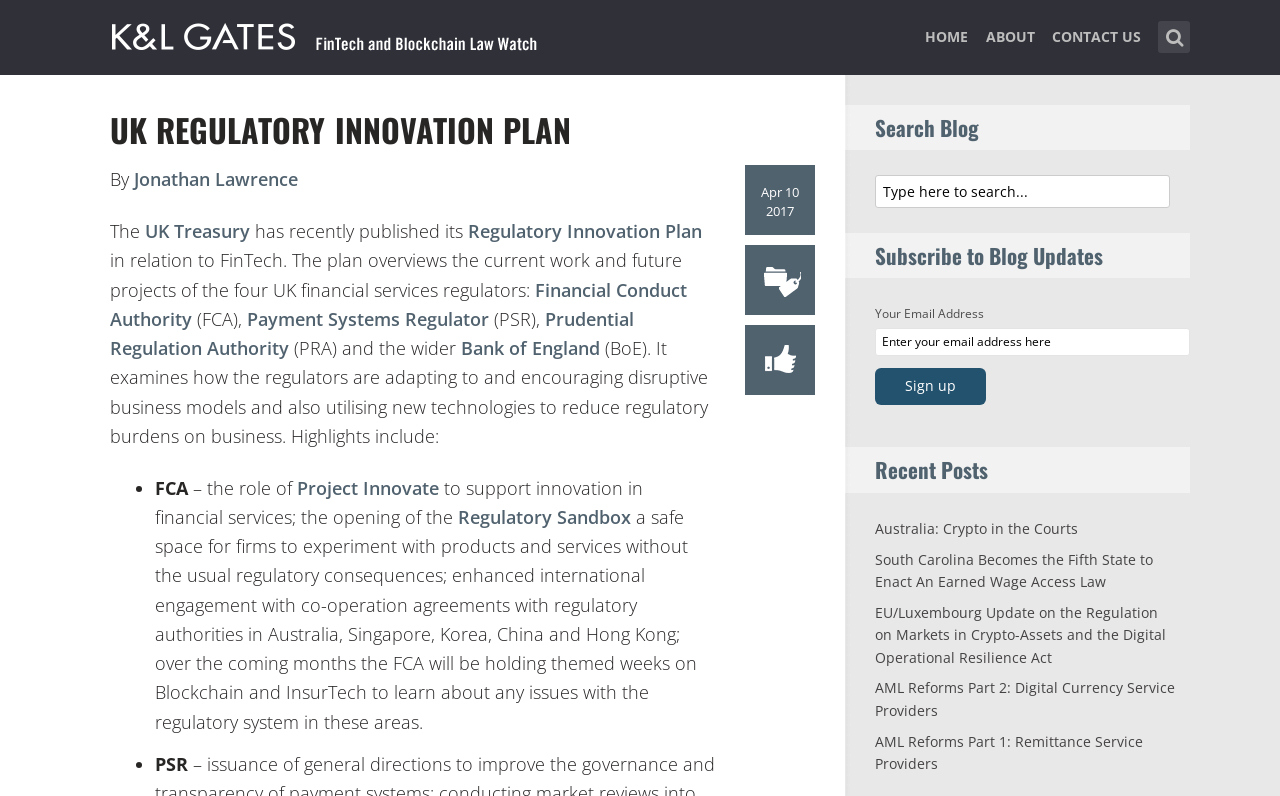What is the name of the plan mentioned in the article?
Using the information from the image, give a concise answer in one word or a short phrase.

Regulatory Innovation Plan